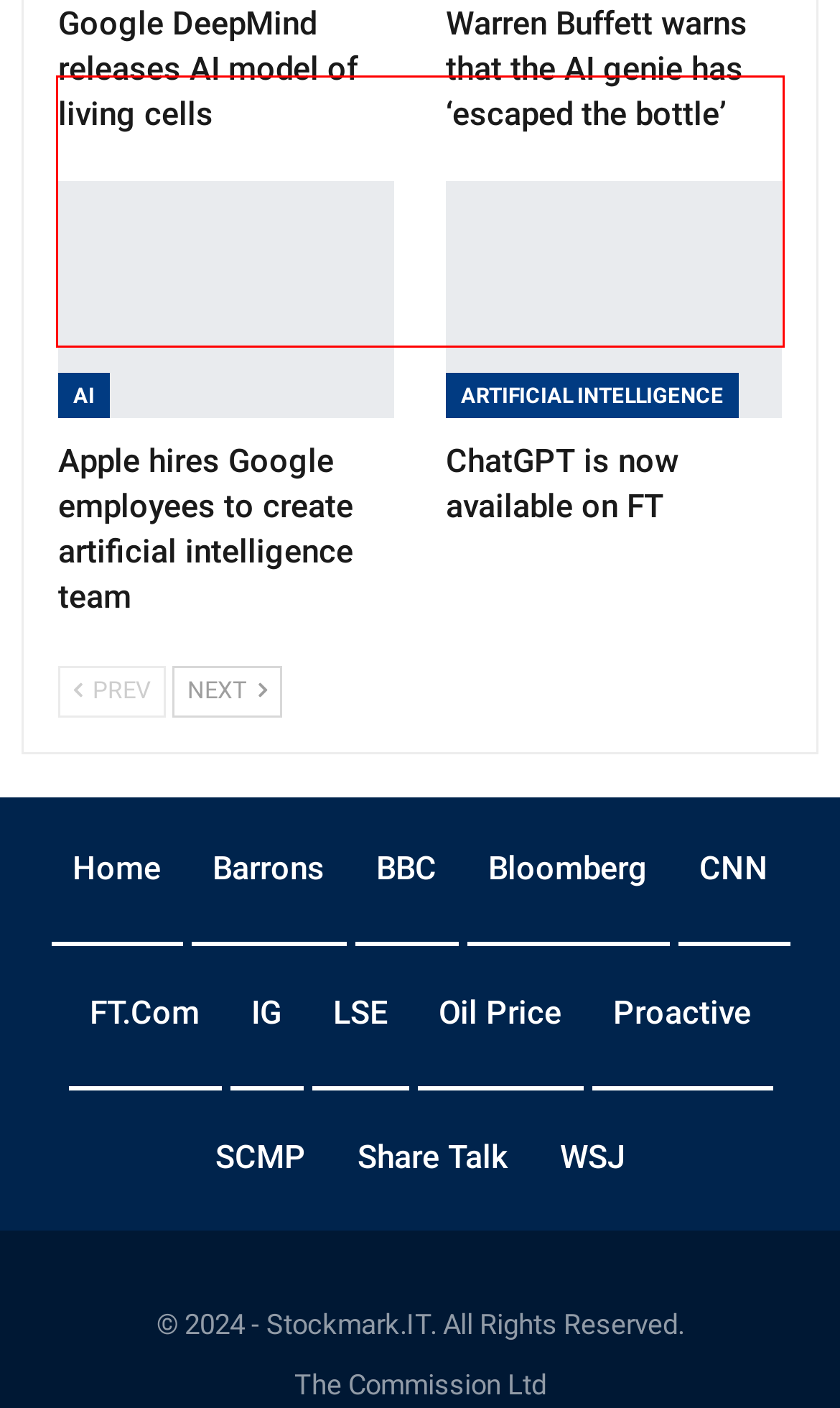Please extract the text content within the red bounding box on the webpage screenshot using OCR.

We hope this AI tool is soon implemented in the NHS to help prevent thousands of unnecessary deaths due to heart attacks each year.